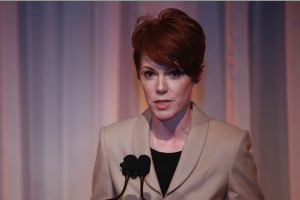Utilize the information from the image to answer the question in detail:
What is the main issue Leith Greenslade is addressing?

The caption states that Leith Greenslade is addressing critical issues surrounding the global distribution of medical oxygen during the COVID-19 pandemic, which indicates that this is the main issue she is focusing on.